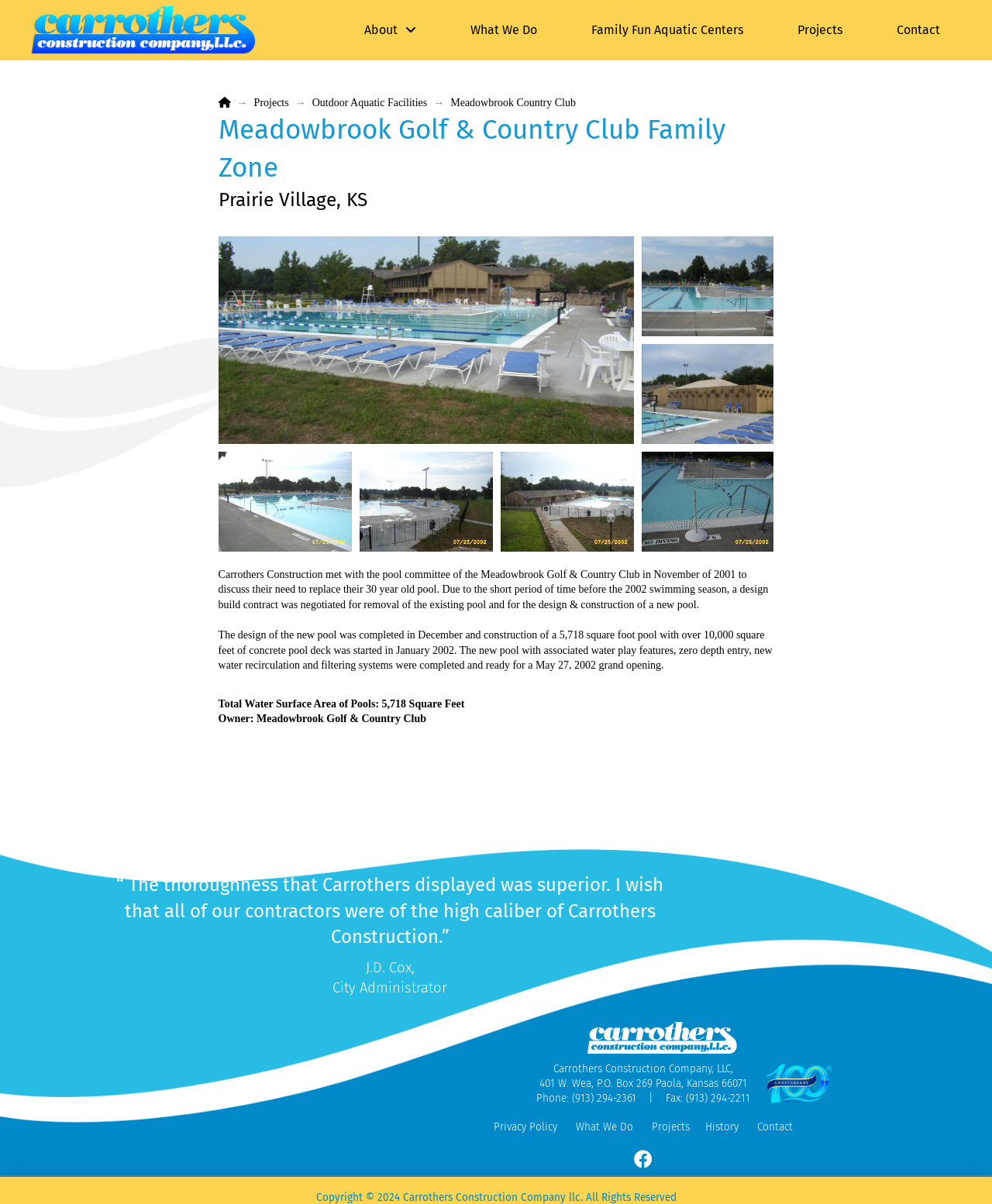What is the location of the country club?
Use the information from the screenshot to give a comprehensive response to the question.

The location of the country club can be found in the heading 'Prairie Village, KS'.